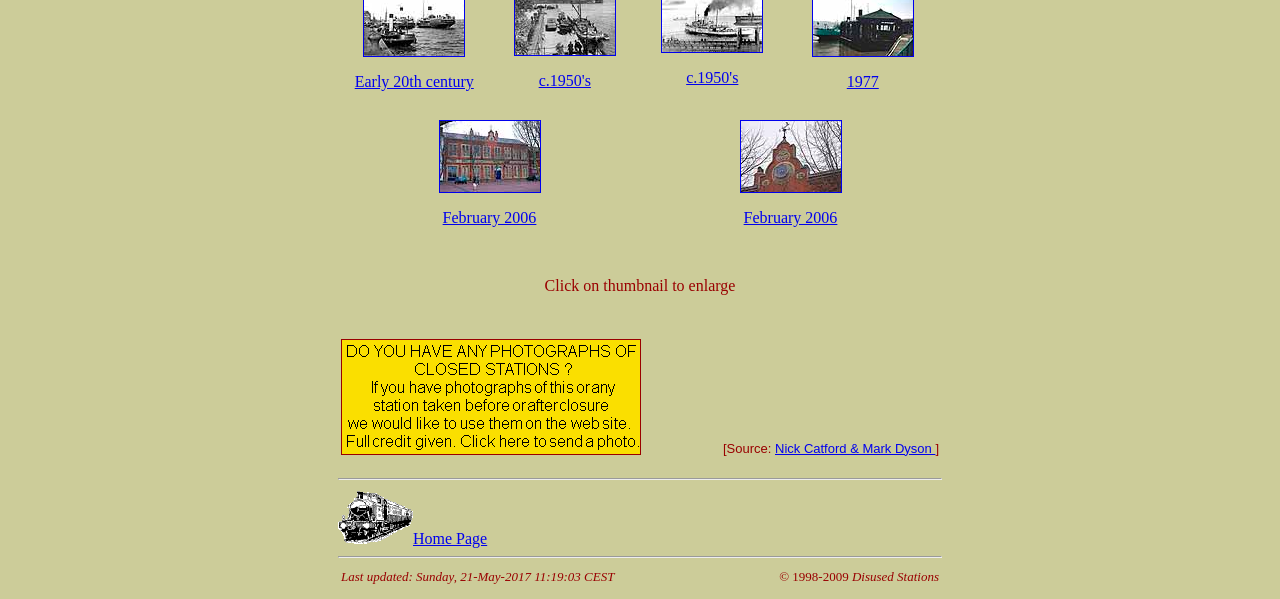Could you find the bounding box coordinates of the clickable area to complete this instruction: "Follow the link to Nick Catford & Mark Dyson"?

[0.605, 0.736, 0.731, 0.761]